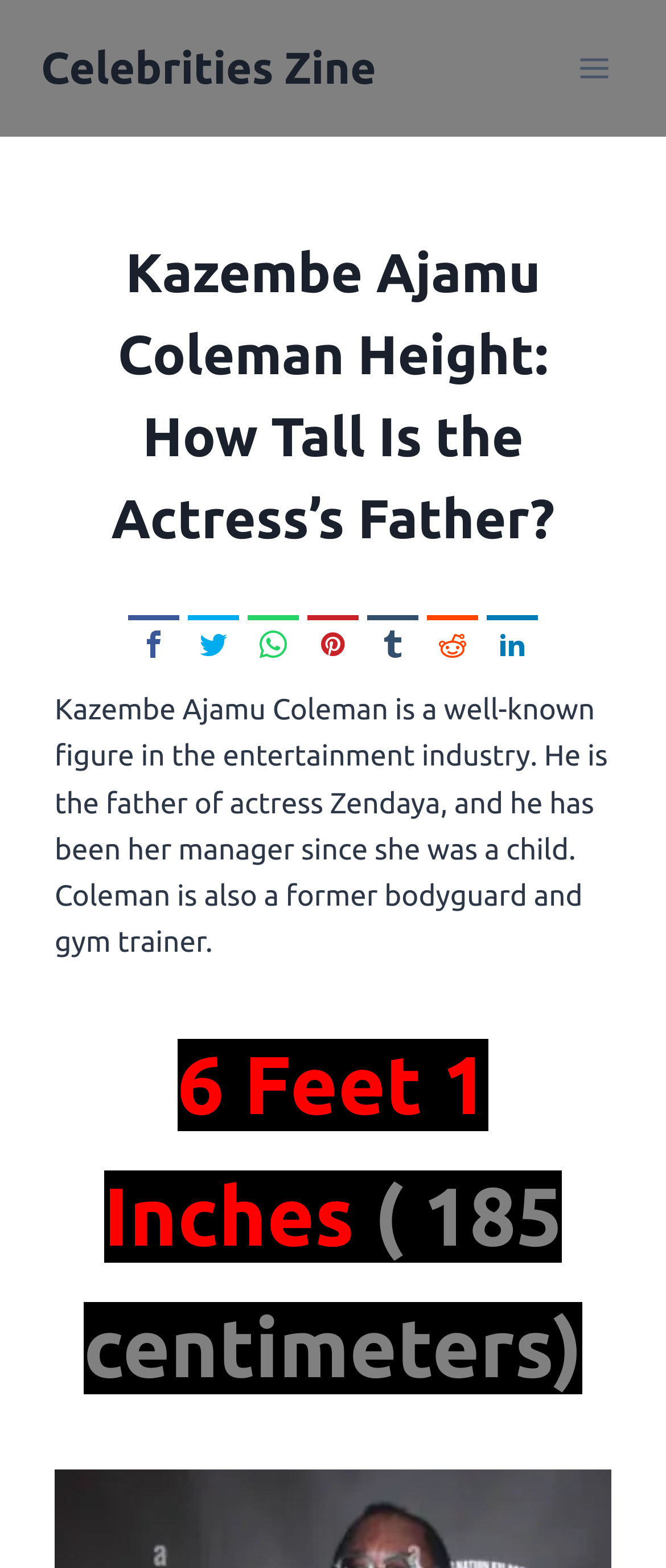How tall is Kazembe Ajamu Coleman?
Kindly answer the question with as much detail as you can.

The webpage explicitly states Kazembe Ajamu Coleman's height as 6 Feet 1 Inches, which is equivalent to 185 centimeters.